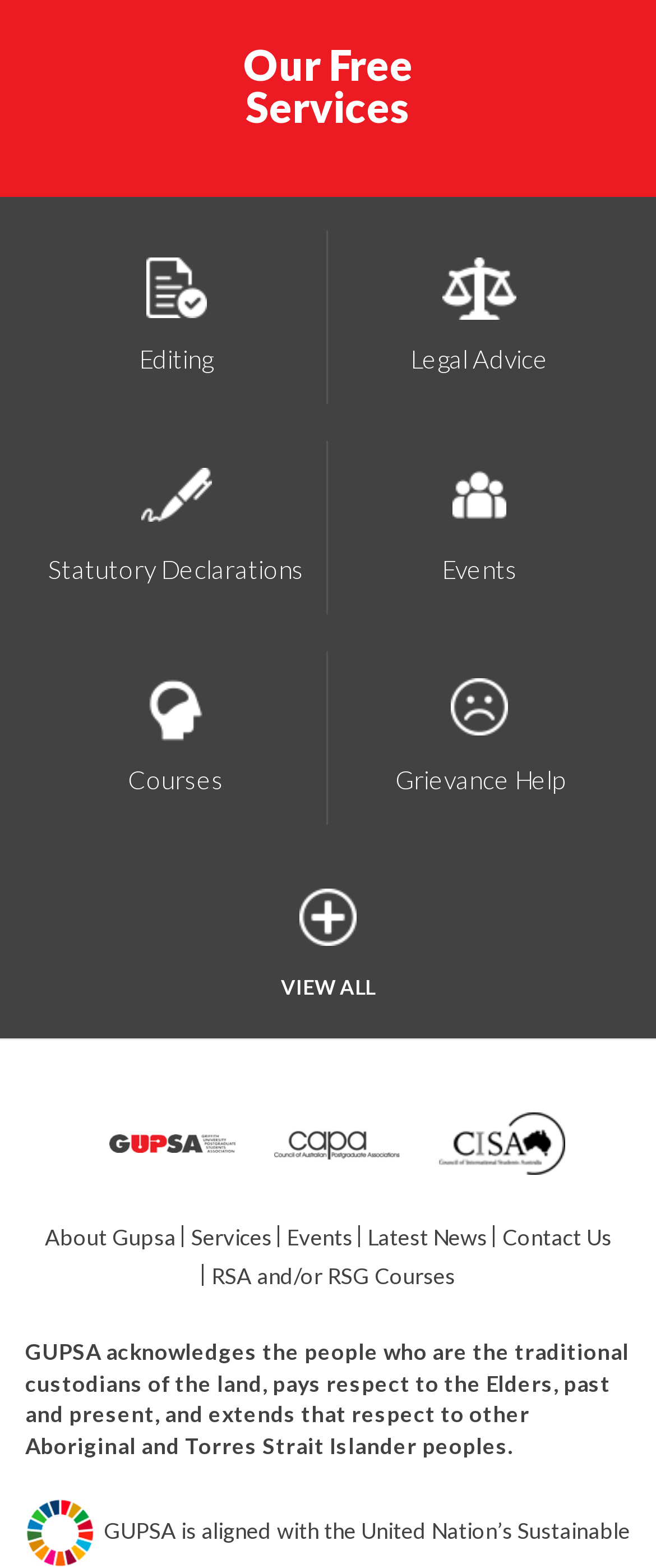Find the bounding box coordinates for the UI element whose description is: "Events". The coordinates should be four float numbers between 0 and 1, in the format [left, top, right, bottom].

[0.437, 0.783, 0.537, 0.796]